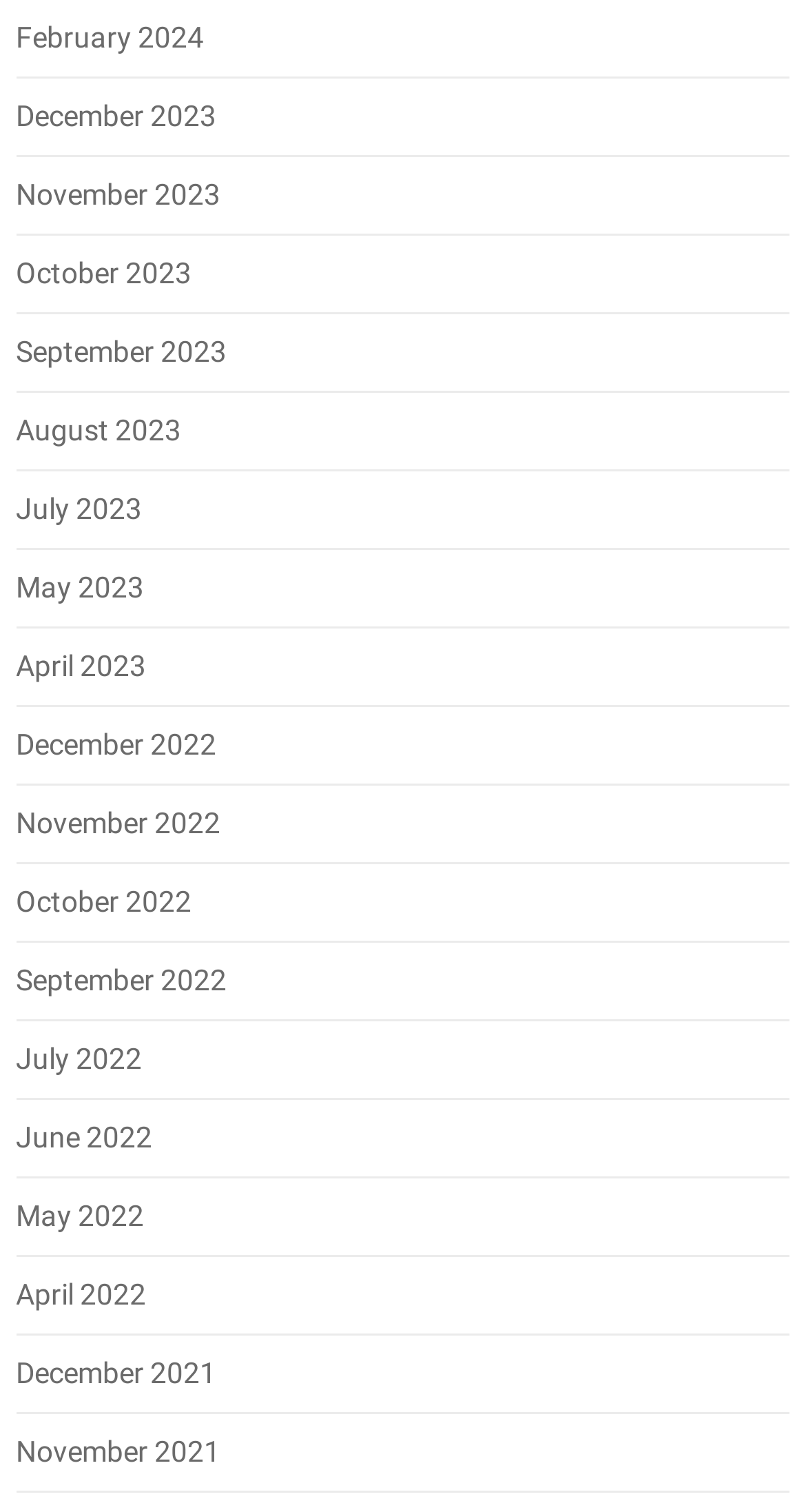What is the earliest month listed? Observe the screenshot and provide a one-word or short phrase answer.

November 2021